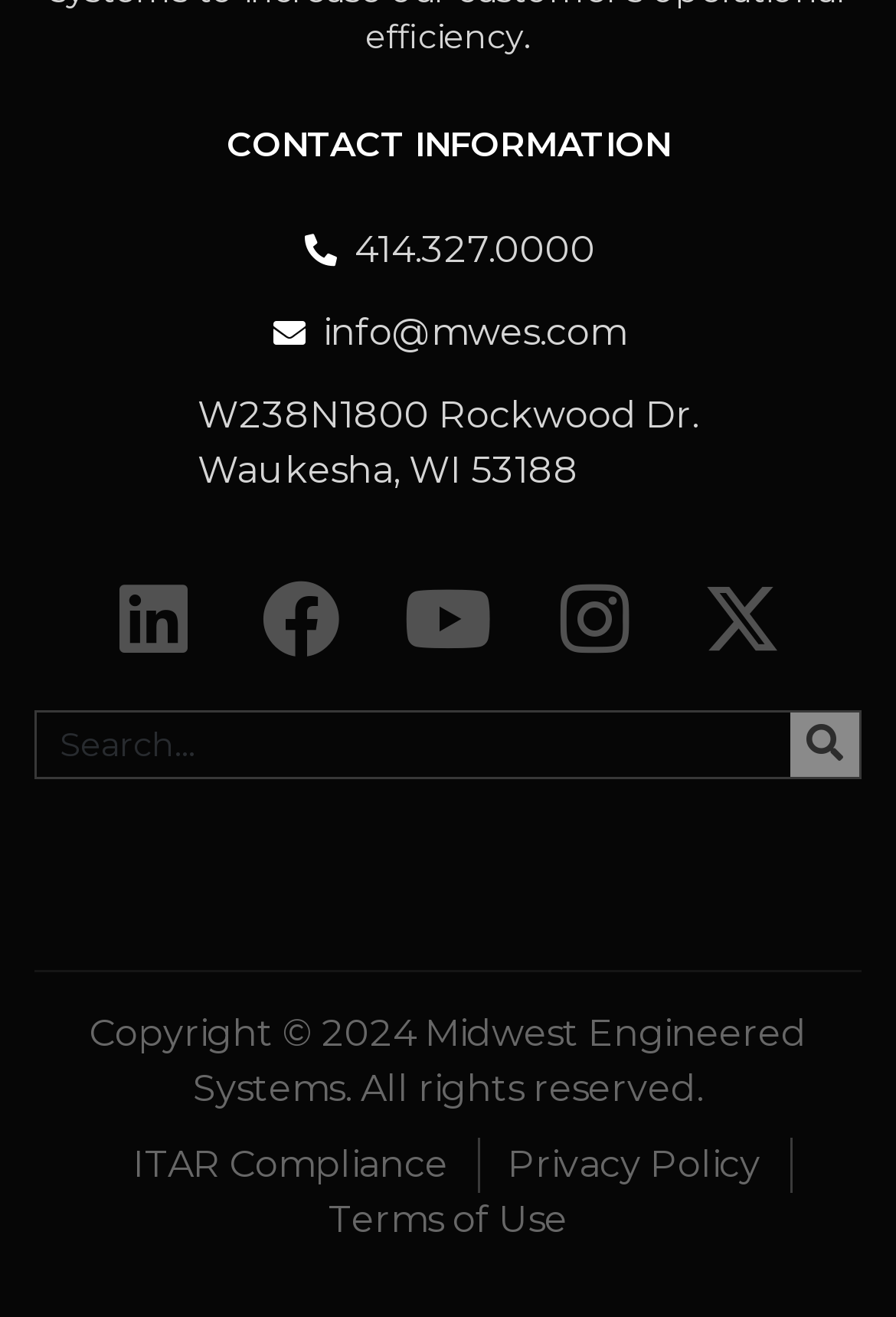Calculate the bounding box coordinates for the UI element based on the following description: "Privacy Policy". Ensure the coordinates are four float numbers between 0 and 1, i.e., [left, top, right, bottom].

[0.567, 0.864, 0.849, 0.906]